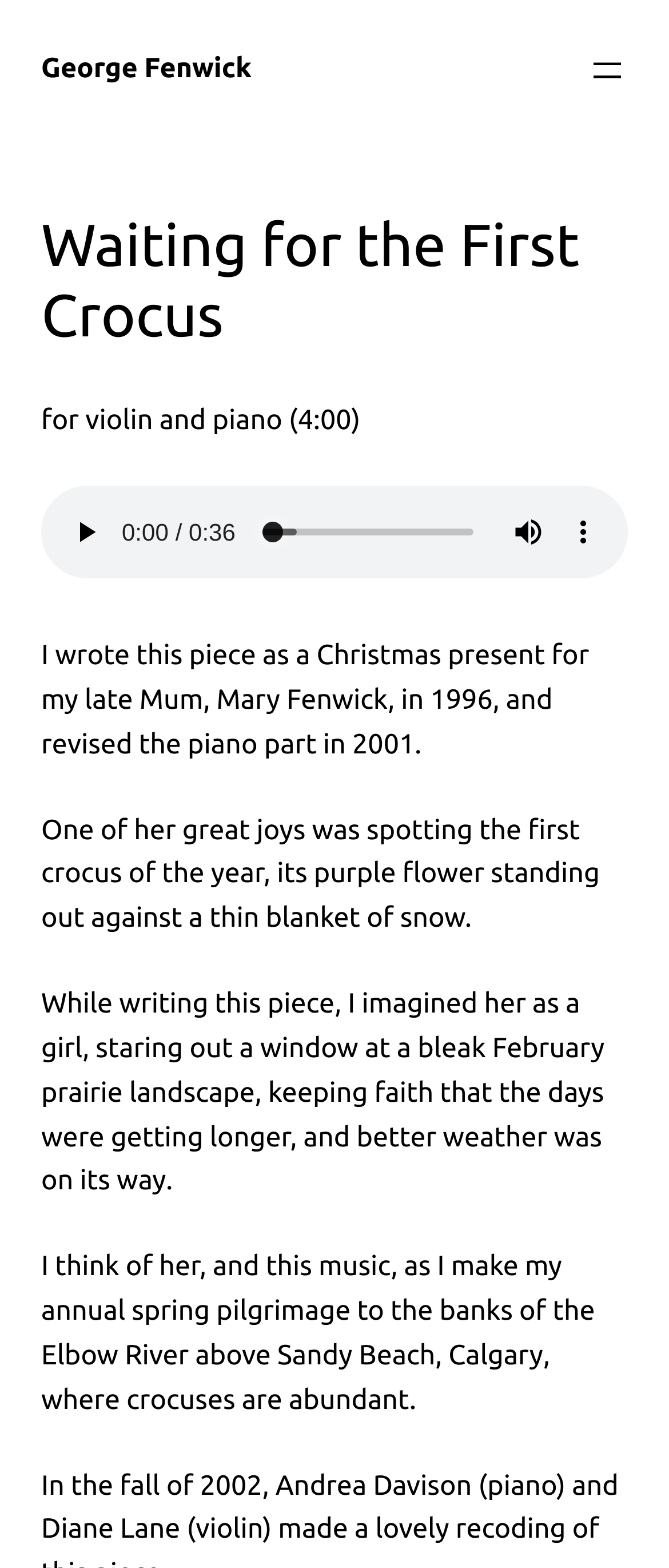Provide a brief response in the form of a single word or phrase:
What is the author doing annually in Calgary?

Visiting the banks of the Elbow River